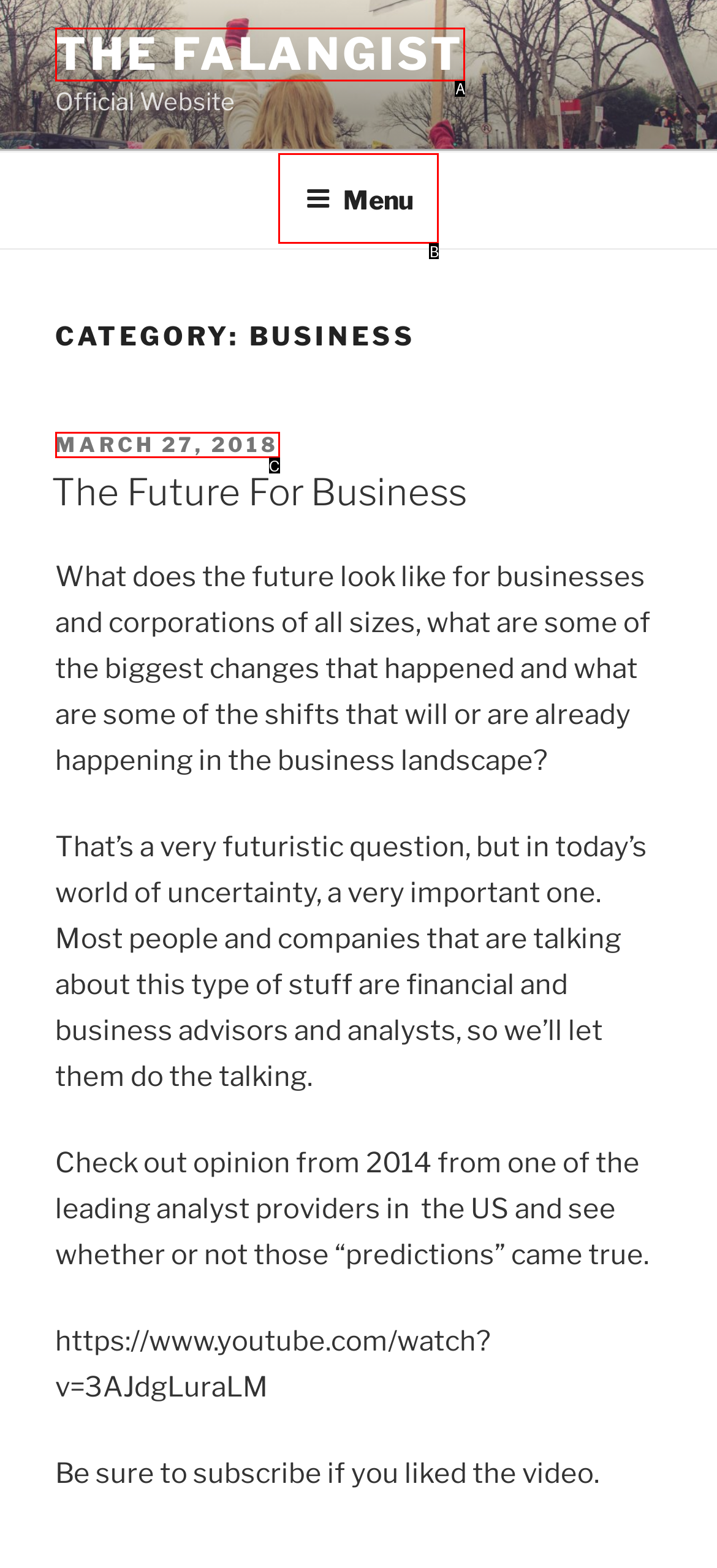Identify the matching UI element based on the description: The Falangist
Reply with the letter from the available choices.

A